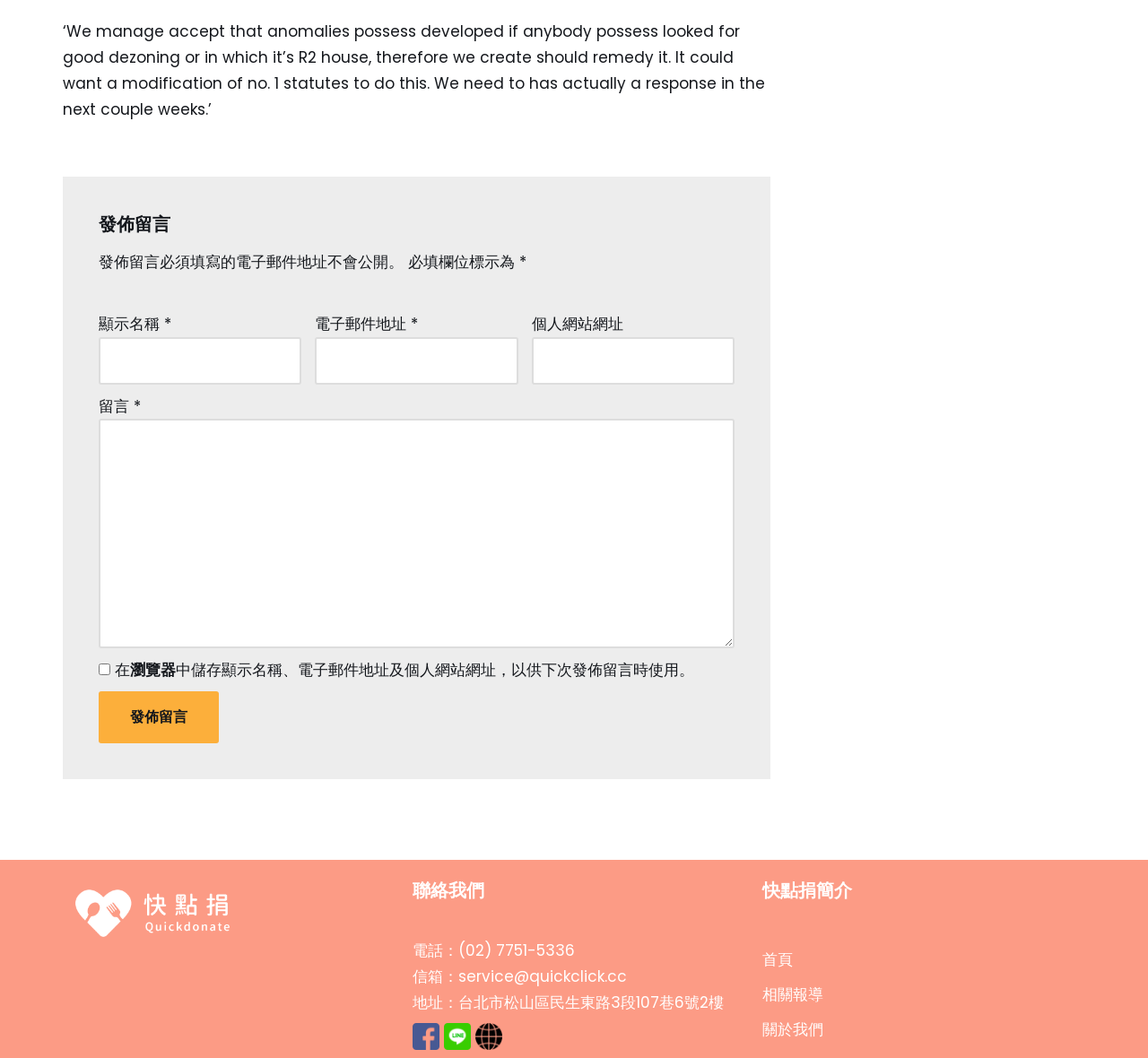Given the element description, predict the bounding box coordinates in the format (top-left x, top-left y, bottom-right x, bottom-right y). Make sure all values are between 0 and 1. Here is the element description: parent_node: 留言 * name="comment"

[0.086, 0.396, 0.64, 0.612]